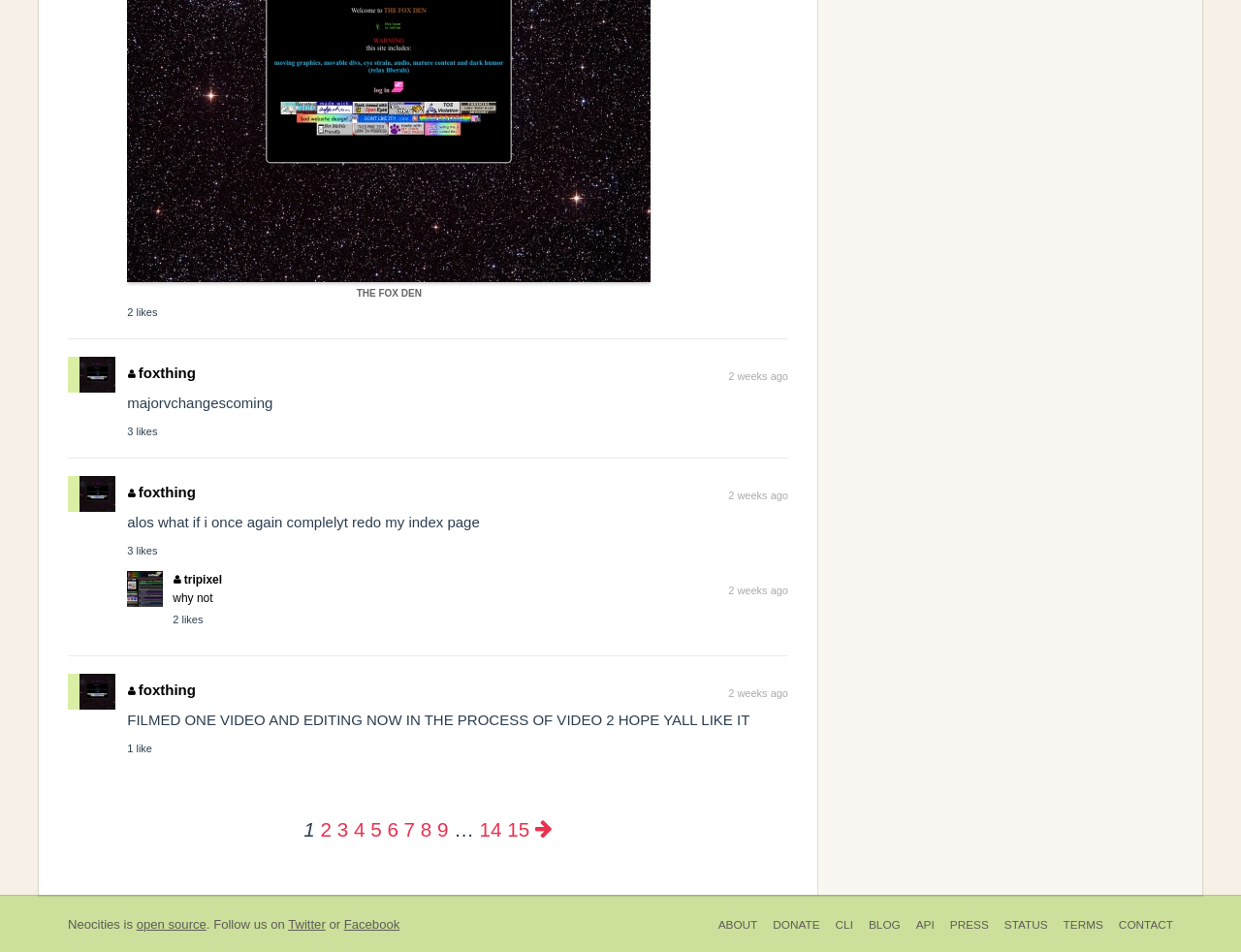Answer the question below using just one word or a short phrase: 
What is the purpose of the pagination navigation?

To navigate between pages